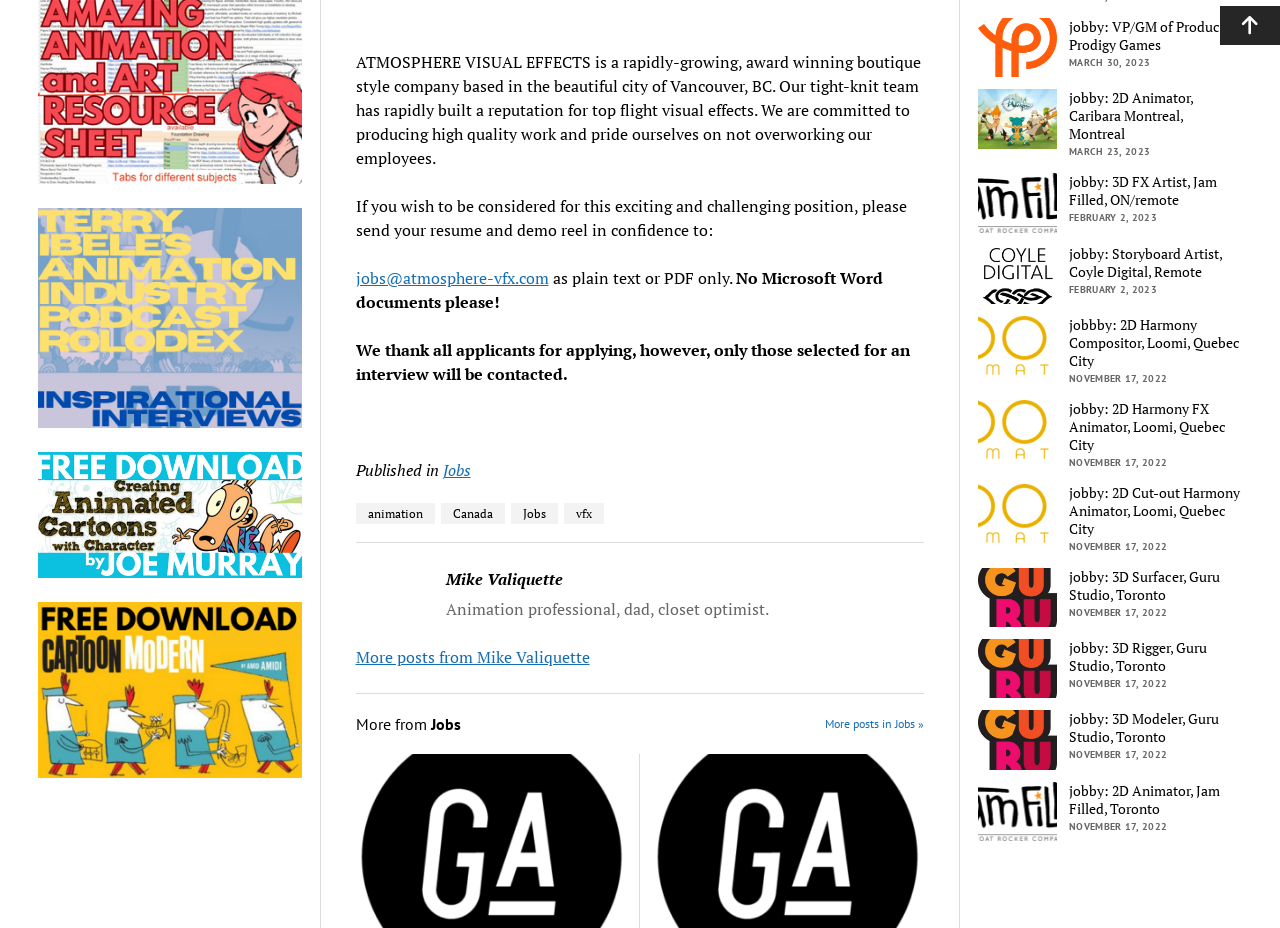Find and provide the bounding box coordinates for the UI element described with: "Scroll to the top".

[0.953, 0.006, 1.0, 0.048]